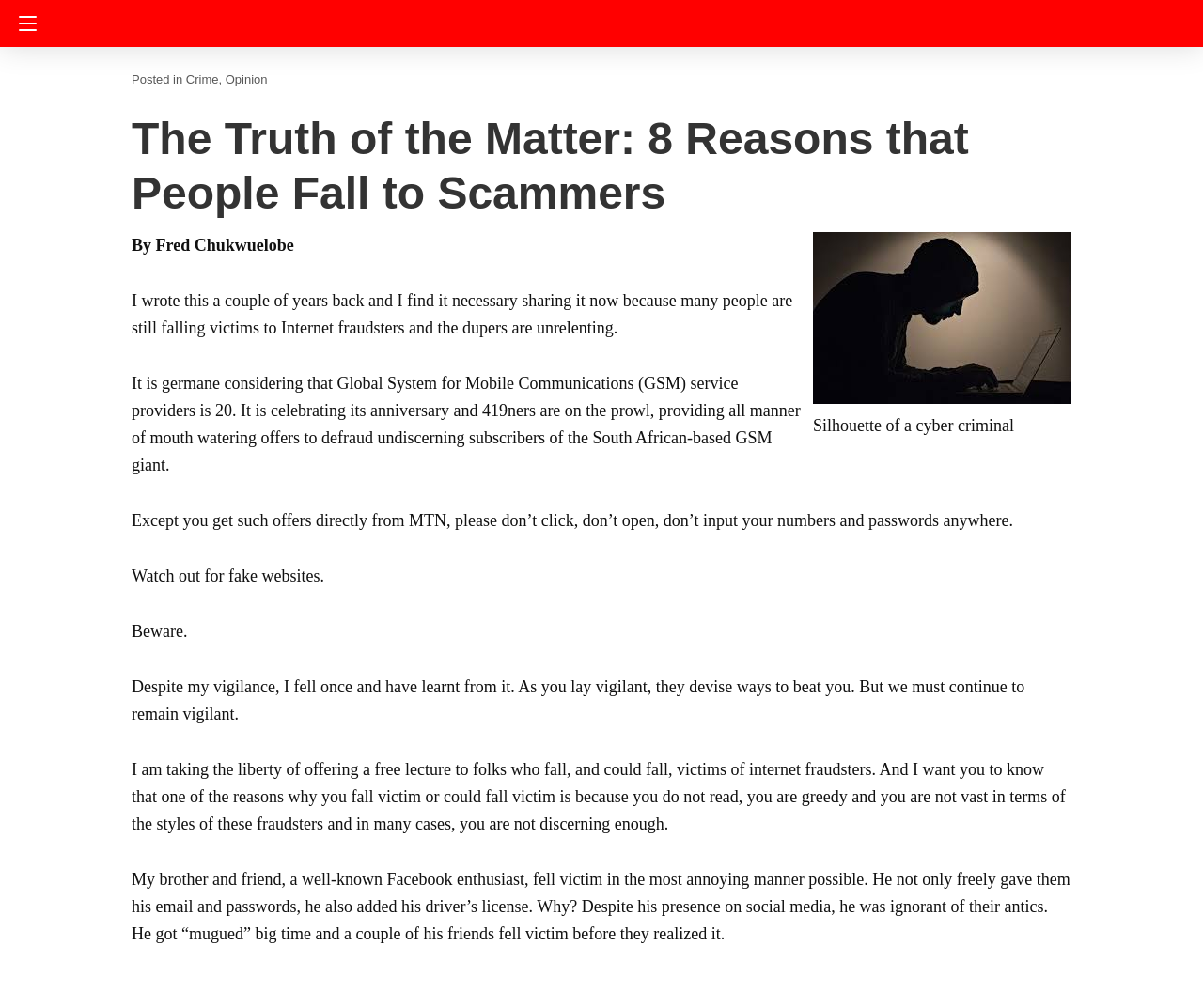Provide a thorough description of this webpage.

The webpage appears to be an article or blog post titled "The Truth of the Matter: 8 Reasons that People Fall to Scammers" on a news website called "The NEWS". At the top left corner, there is a navigation button labeled "Navigation". Next to it, on the top center, is a link to the website's homepage, "The NEWS". 

Below the title, there are three links: "Posted in", "Crime", and "Opinion", which are likely categories or tags related to the article. The main content of the article is divided into several paragraphs, starting with a brief introduction by the author, Fred Chukwuelobe, who shares his personal experience of falling victim to internet fraudsters. 

The article then proceeds to warn readers about the dangers of internet scams, providing advice on how to avoid falling victim, such as being cautious of fake websites and not providing personal information. The author also offers a free lecture to those who have fallen or could fall victim to internet fraudsters. 

Throughout the article, there are no images, but there is a mention of a silhouette of a cyber criminal. The overall content is informative and cautionary, aiming to educate readers about the risks of internet fraud and how to protect themselves.